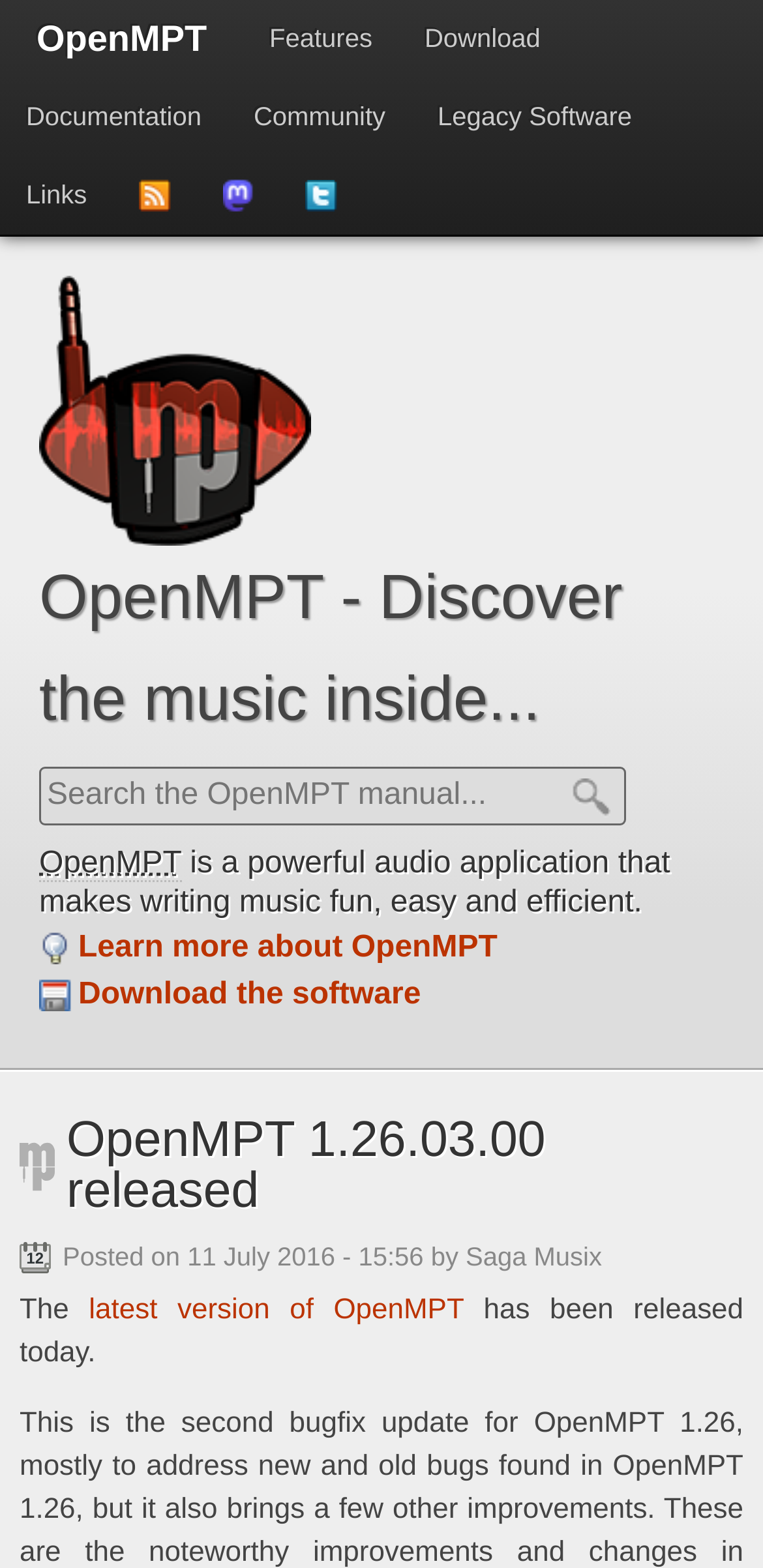Find the bounding box coordinates of the clickable area required to complete the following action: "Click on the 'Learn more about OpenMPT' link".

[0.051, 0.594, 0.652, 0.615]